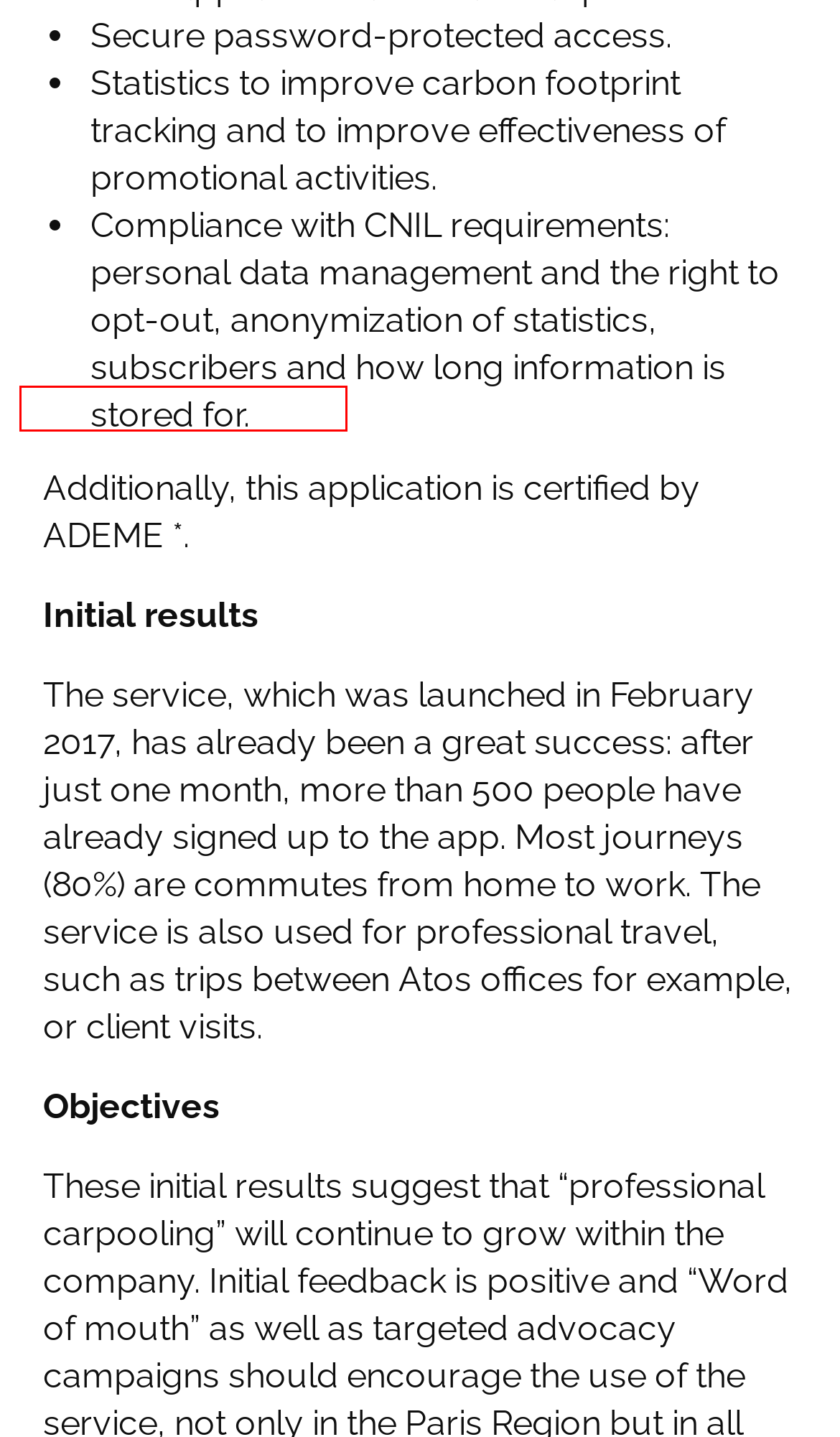Review the screenshot of a webpage that includes a red bounding box. Choose the webpage description that best matches the new webpage displayed after clicking the element within the bounding box. Here are the candidates:
A. Terms and conditions - Atos
B. Atos – Home
C. Privacy Policy - Analytics Platform - Matomo
D. Contact us - Atos
E. Privacy - Atos
F. Fraud Awareness - Atos
G. pharosIQ Privacy Policy
H. LinkedIn Privacy Policy

C